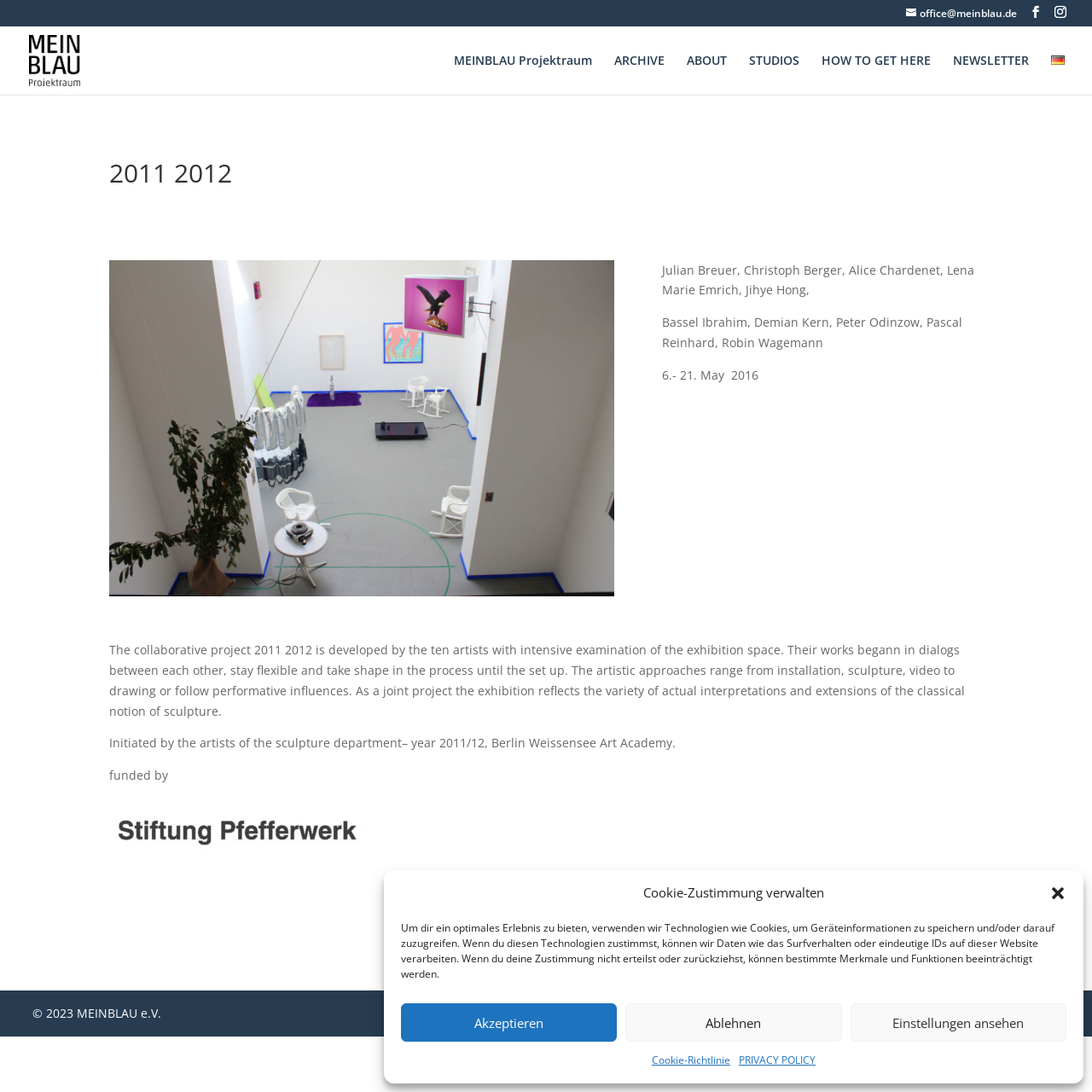Kindly determine the bounding box coordinates for the area that needs to be clicked to execute this instruction: "Click the close dialogue button".

[0.961, 0.81, 0.977, 0.826]